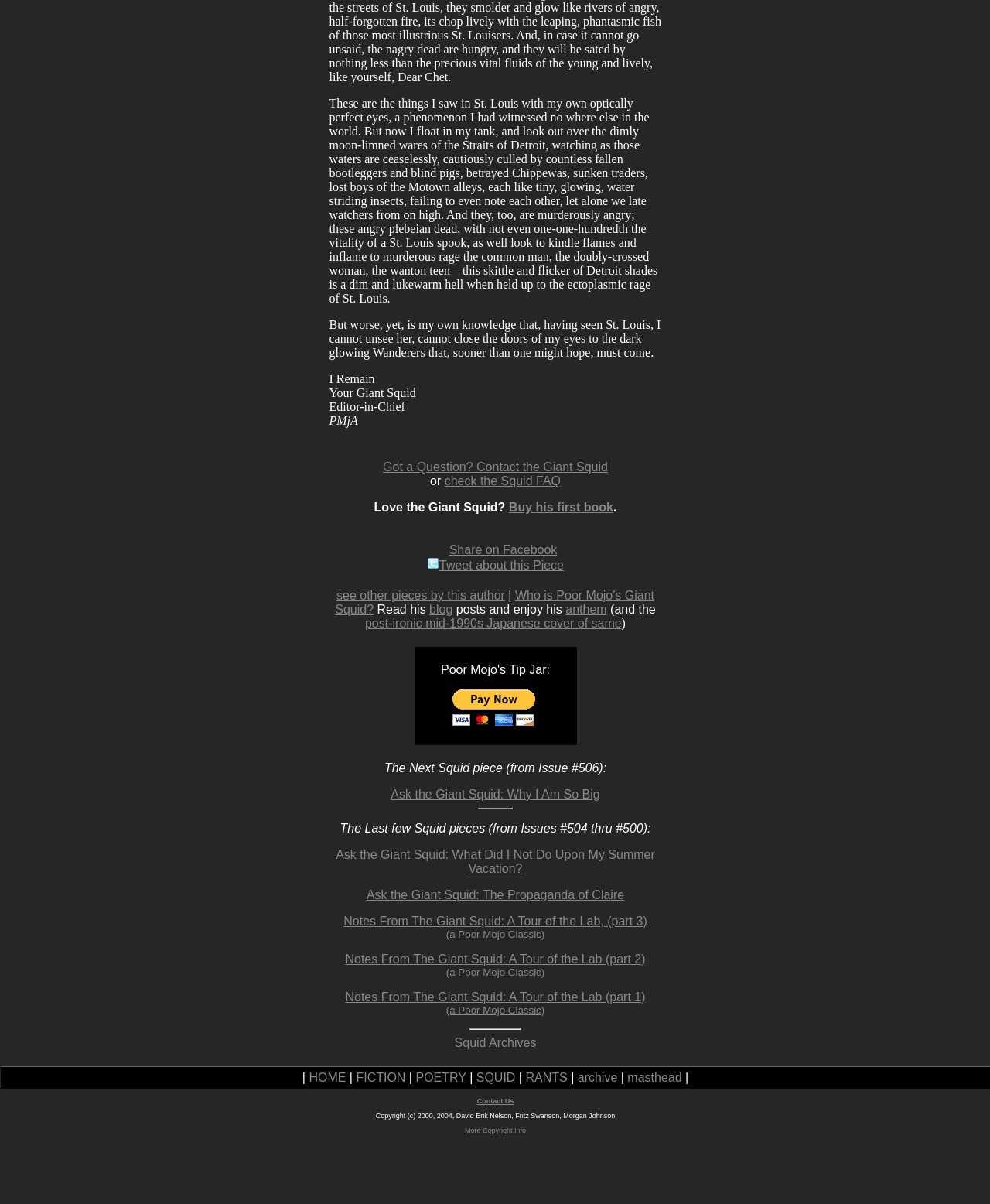Please identify the bounding box coordinates of where to click in order to follow the instruction: "Check the Squid FAQ".

[0.449, 0.394, 0.566, 0.405]